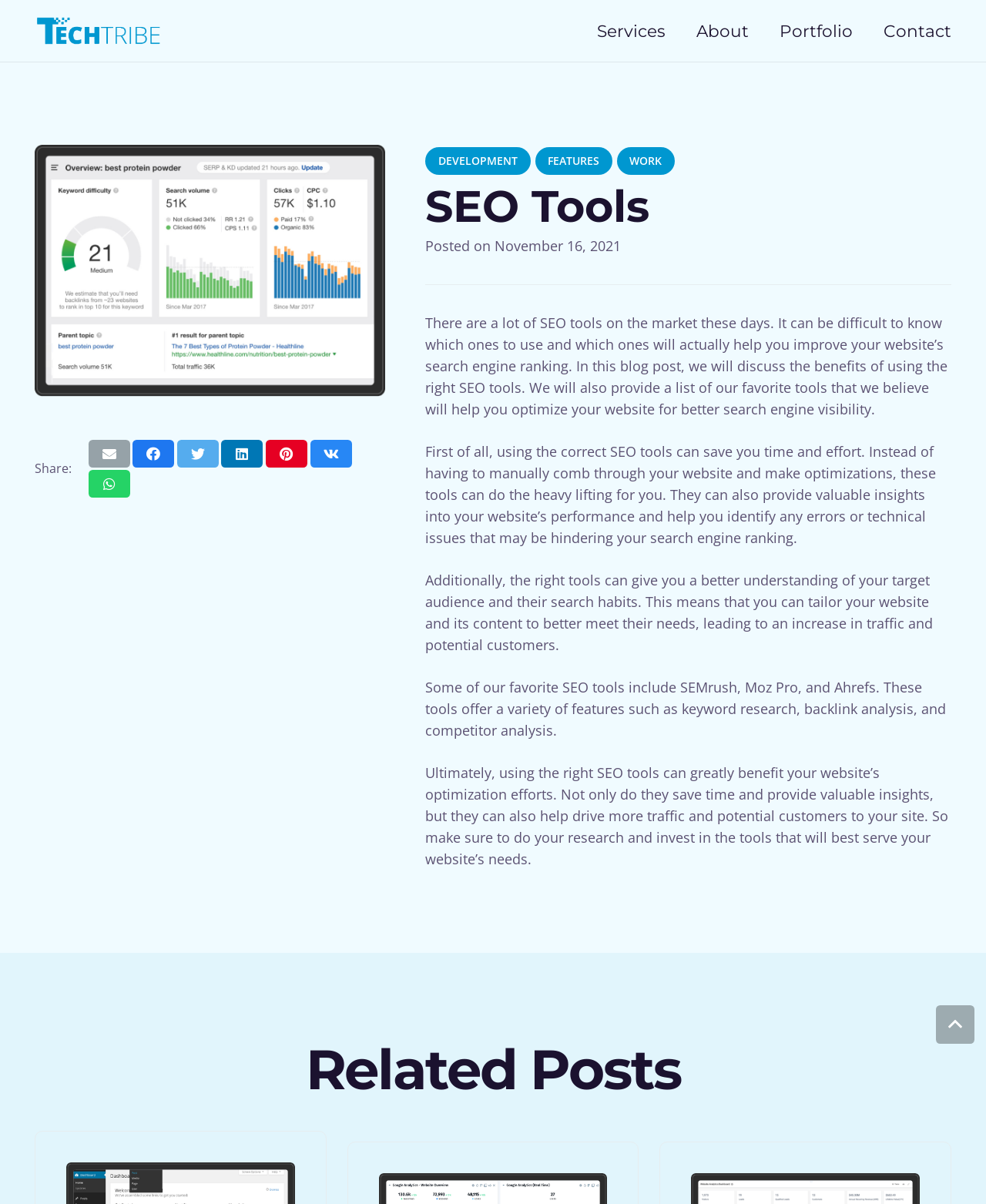What is the topic of the blog post?
Identify the answer in the screenshot and reply with a single word or phrase.

Benefits of using SEO tools